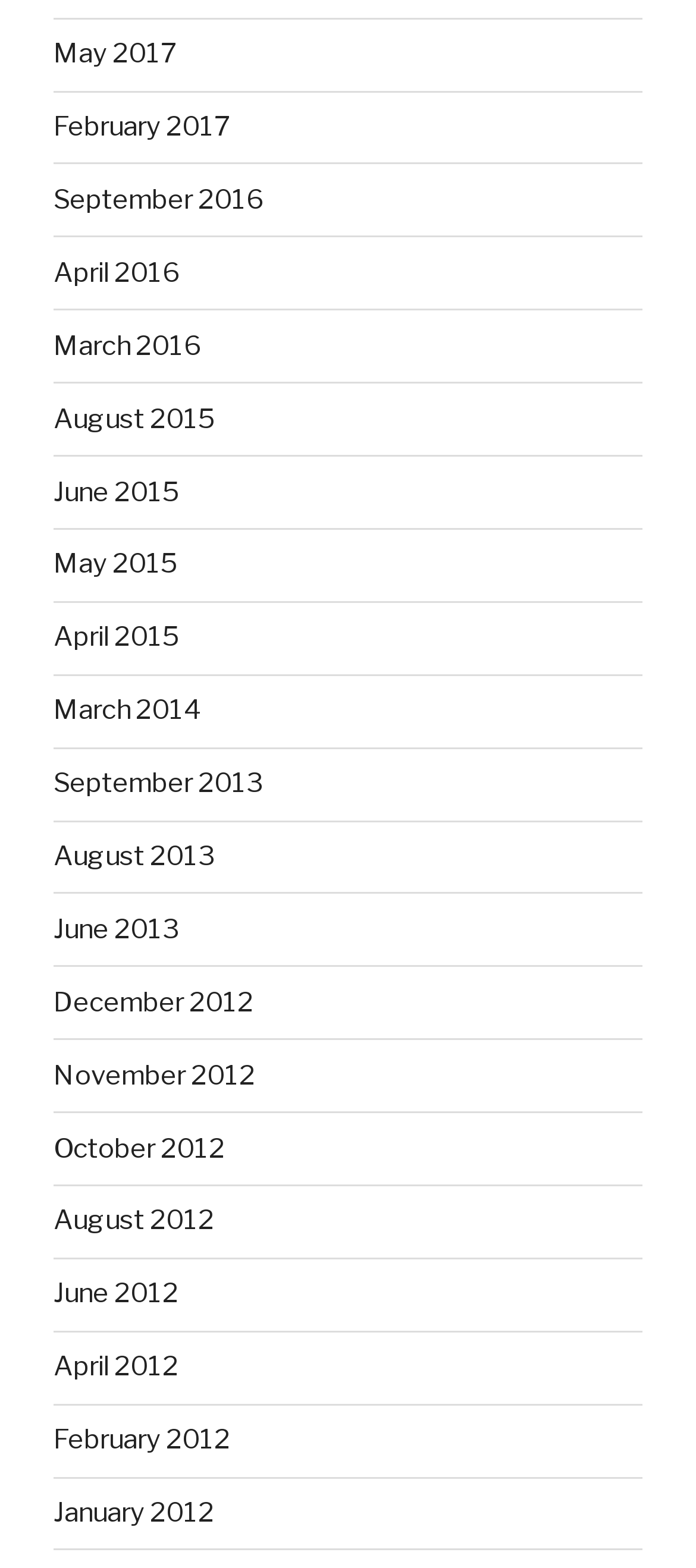Identify the bounding box coordinates for the region to click in order to carry out this instruction: "watch live sunday". Provide the coordinates using four float numbers between 0 and 1, formatted as [left, top, right, bottom].

None